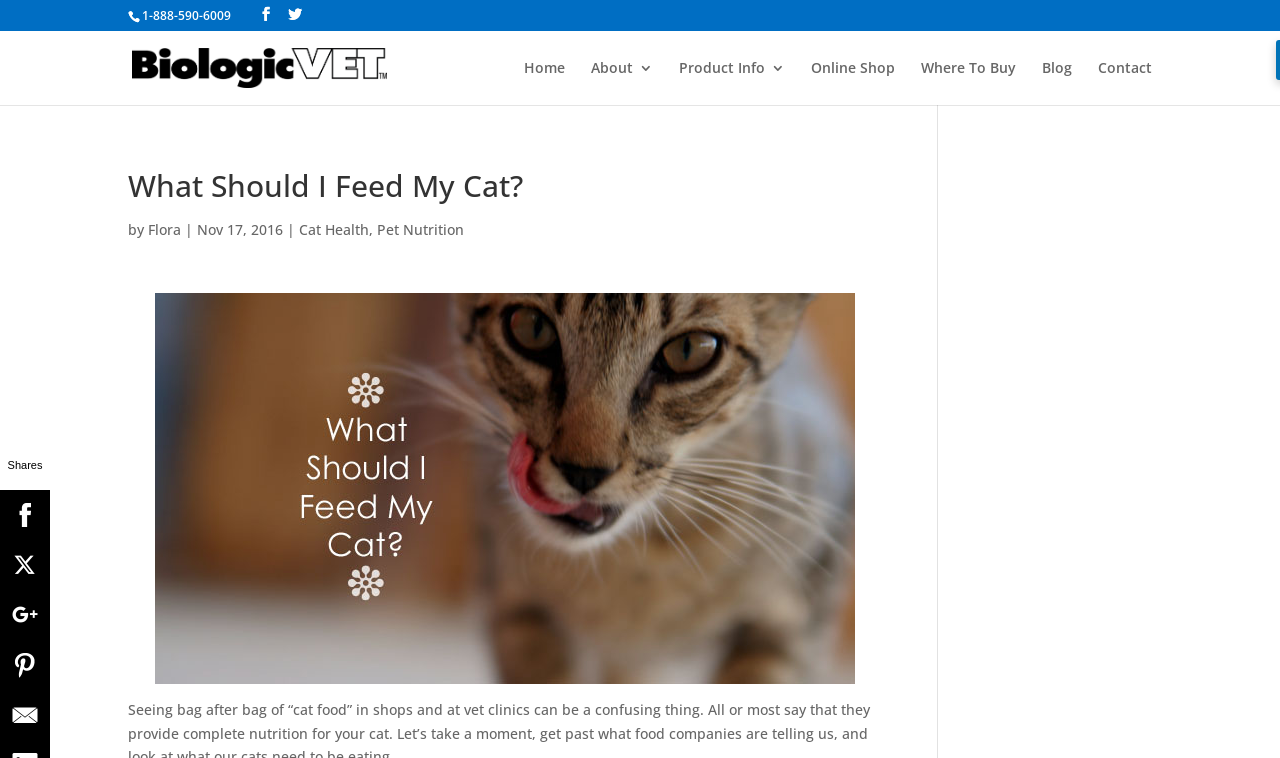Find the bounding box coordinates of the element to click in order to complete the given instruction: "go to home page."

None